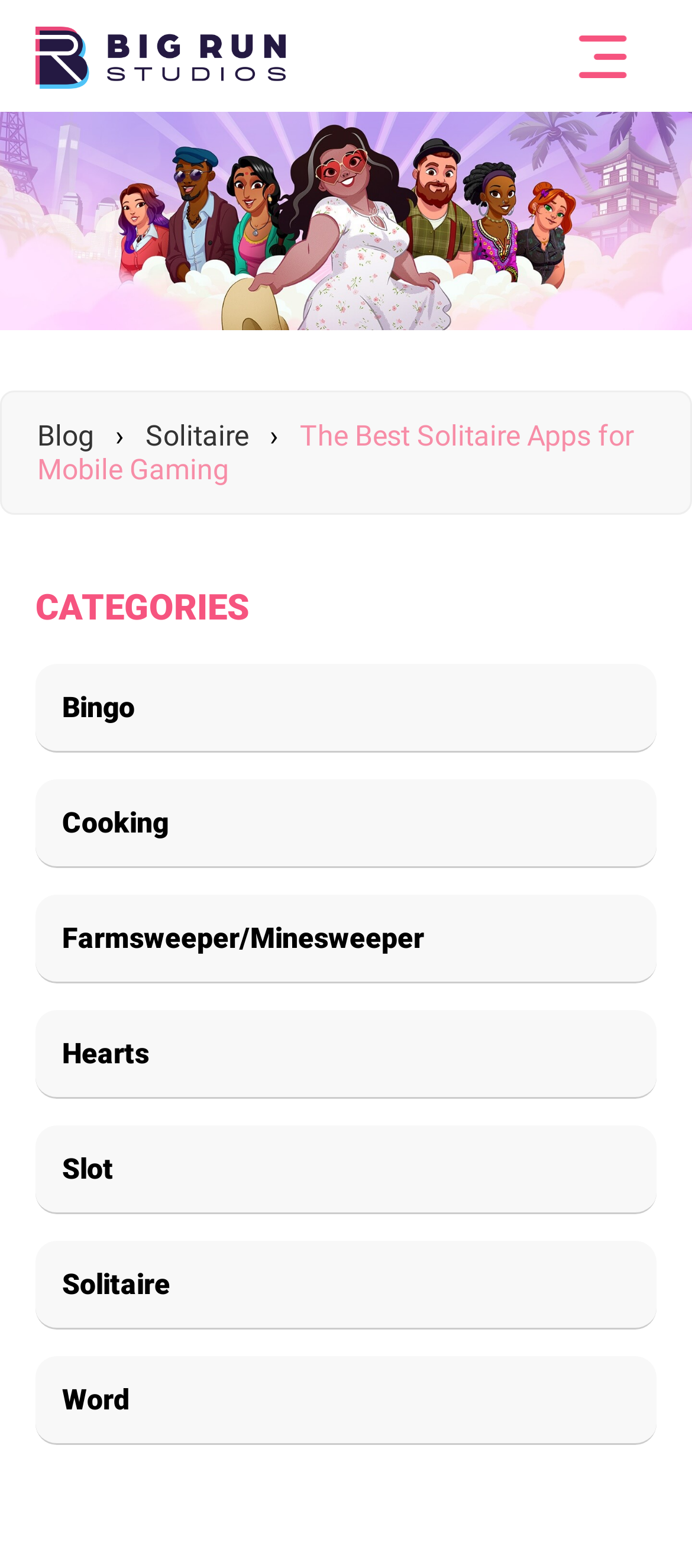Determine the coordinates of the bounding box that should be clicked to complete the instruction: "browse Solitaire apps". The coordinates should be represented by four float numbers between 0 and 1: [left, top, right, bottom].

[0.051, 0.791, 0.949, 0.848]